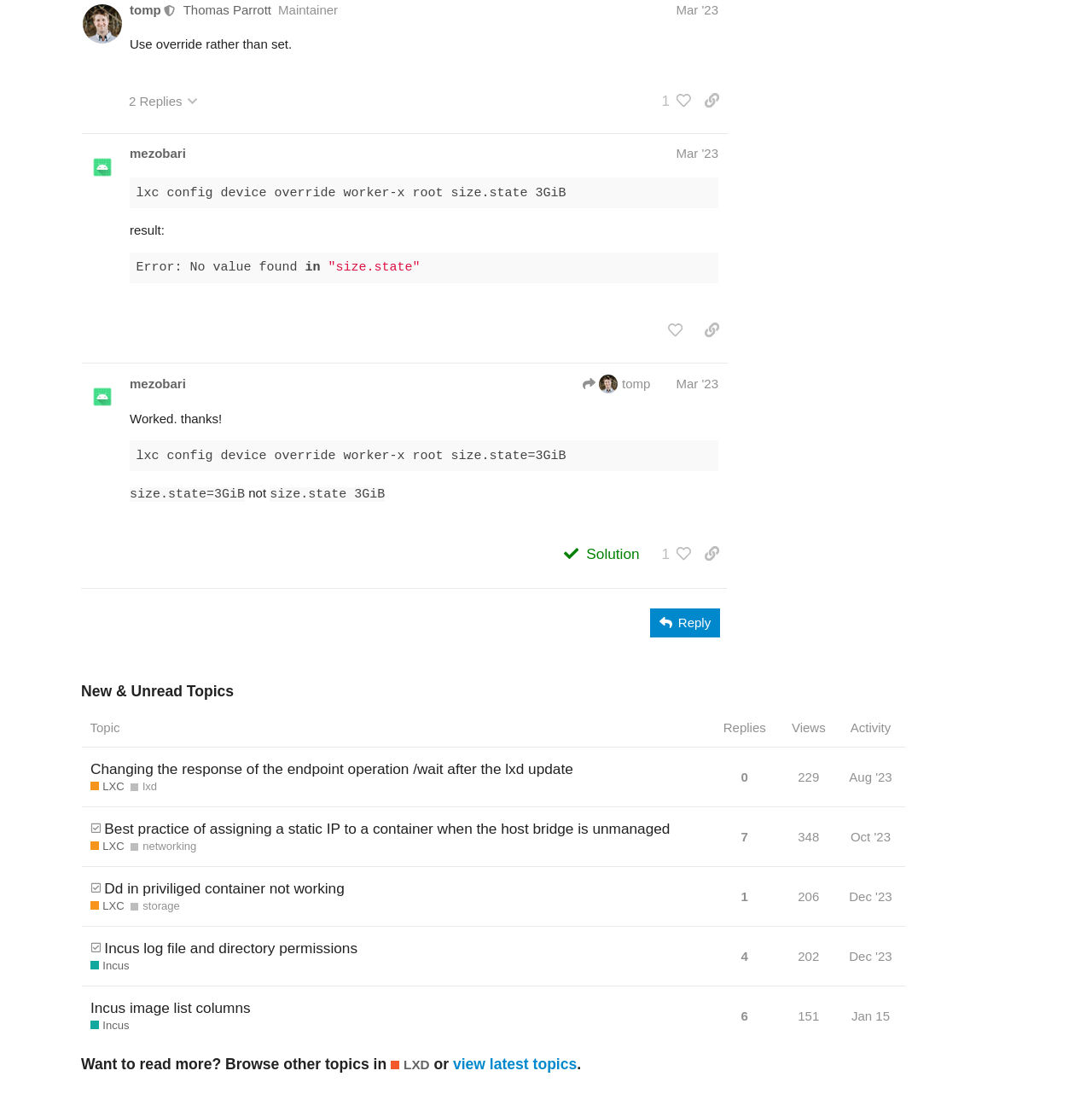How many views does the topic 'Best practice of assigning a static IP to a container when the host bridge is unmanaged' have?
Answer the question with a single word or phrase derived from the image.

348